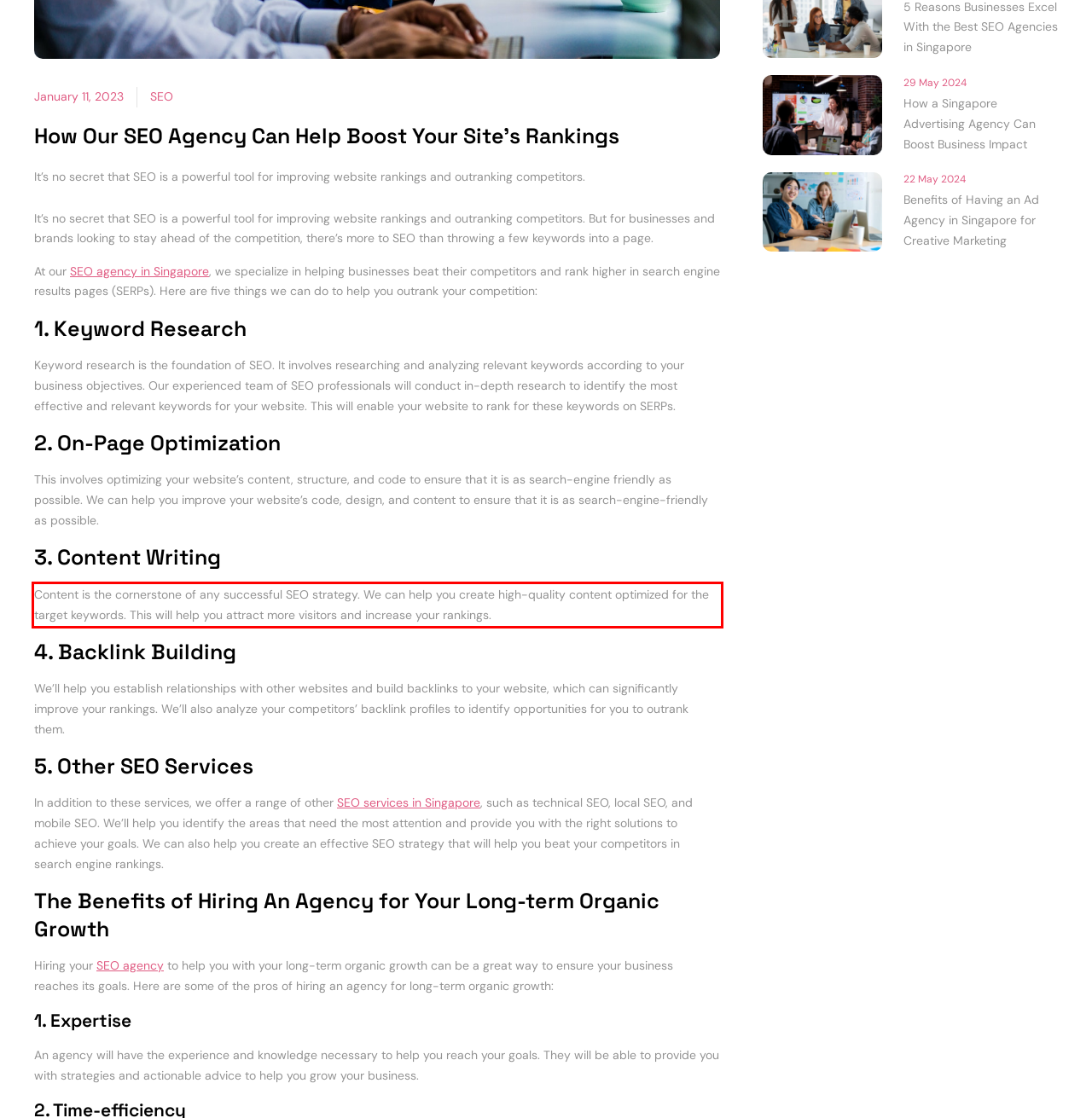Using the provided screenshot of a webpage, recognize and generate the text found within the red rectangle bounding box.

Content is the cornerstone of any successful SEO strategy. We can help you create high-quality content optimized for the target keywords. This will help you attract more visitors and increase your rankings.